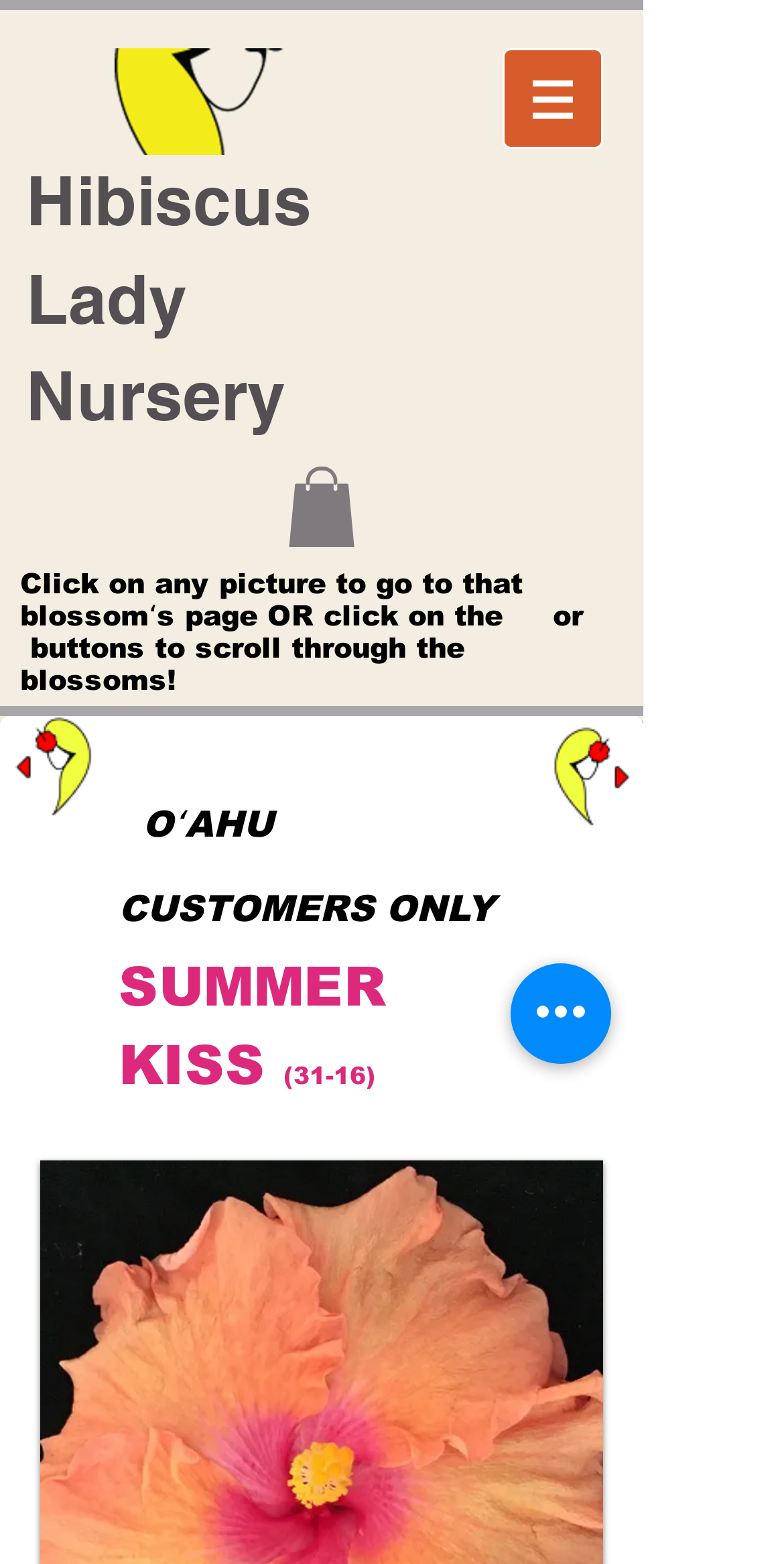From the webpage screenshot, identify the region described by aria-label="Quick actions". Provide the bounding box coordinates as (top-left x, top-left y, bottom-right x, bottom-right y), with each value being a floating point number between 0 and 1.

[0.651, 0.616, 0.779, 0.68]